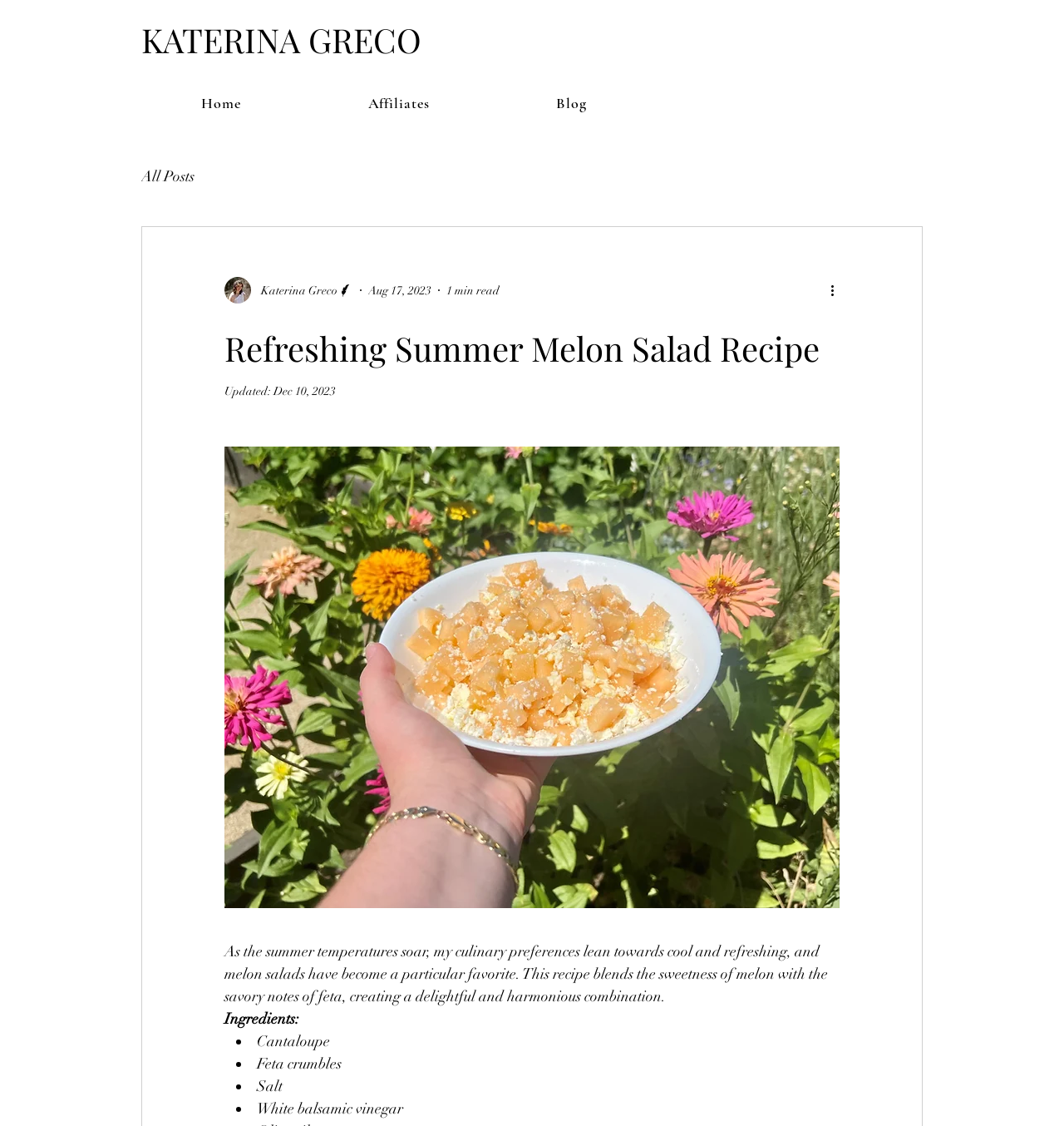Respond with a single word or short phrase to the following question: 
What type of vinegar is used in the recipe?

White balsamic